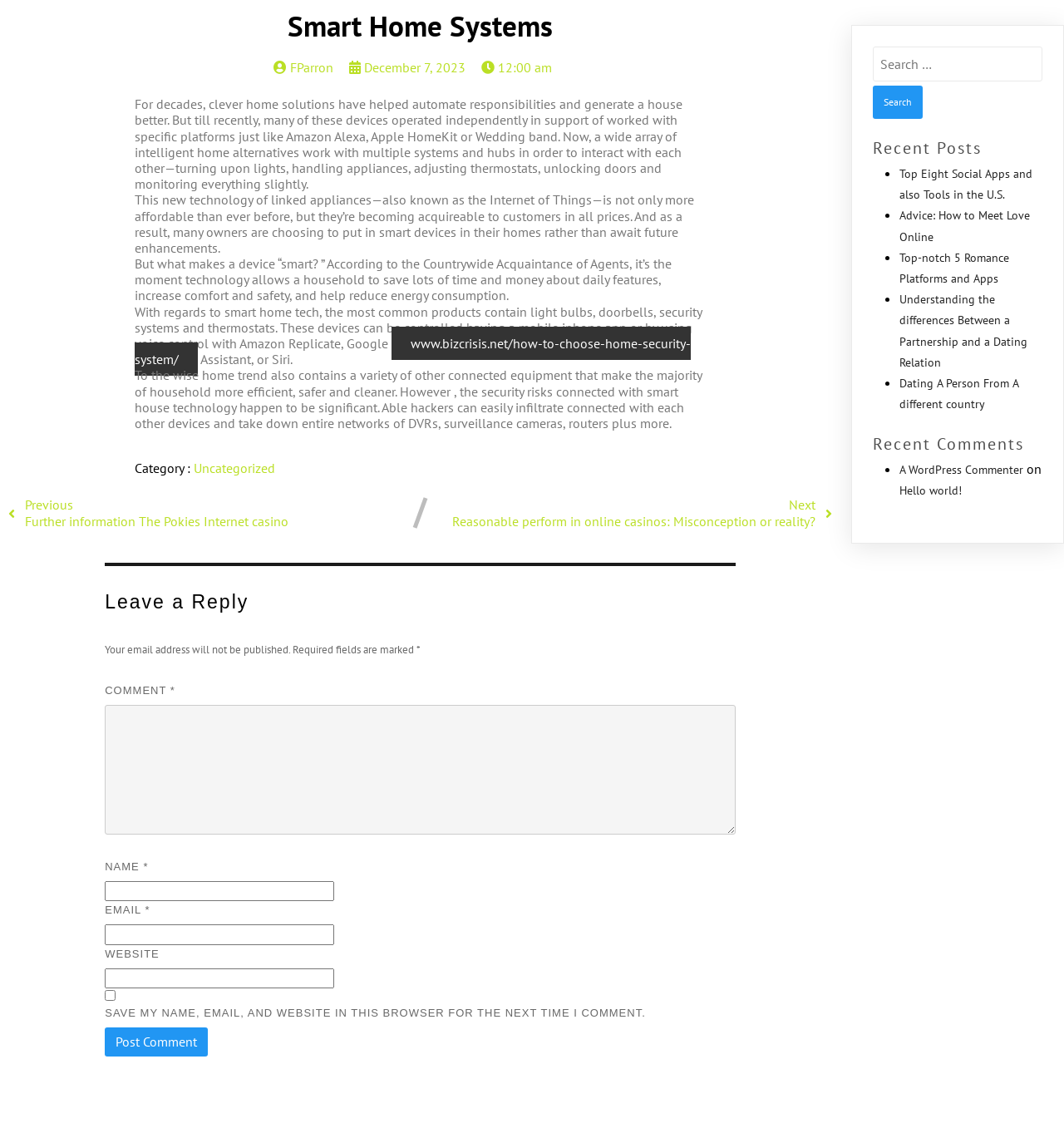Elaborate on the information and visuals displayed on the webpage.

The webpage is about smart home systems, specifically discussing their benefits, features, and security risks. At the top, there is a navigation bar with links to "FParron", a date "December 7, 2023", and a time "12:00 am". 

Below the navigation bar, there is a large block of text that explains the concept of smart home systems, their advantages, and how they can be controlled using mobile apps or voice assistants like Amazon Alexa, Google Assistant, or Siri. 

Following this text, there is a link to an article about choosing a home security system. 

The page also features a section about the security risks associated with smart home technology, mentioning the potential for hackers to infiltrate connected devices.

On the right side of the page, there is a sidebar with several sections. The top section has a search bar with a button to search for specific content. Below the search bar, there is a "Recent Posts" section that lists several article titles with links to each article. 

Further down the sidebar, there is a "Recent Comments" section that lists comments from users, including their names and the titles of the articles they commented on.

At the bottom of the page, there is a comment form where users can leave a reply. The form includes fields for name, email, website, and a checkbox to save the user's information for future comments. There is also a "Post Comment" button to submit the form.